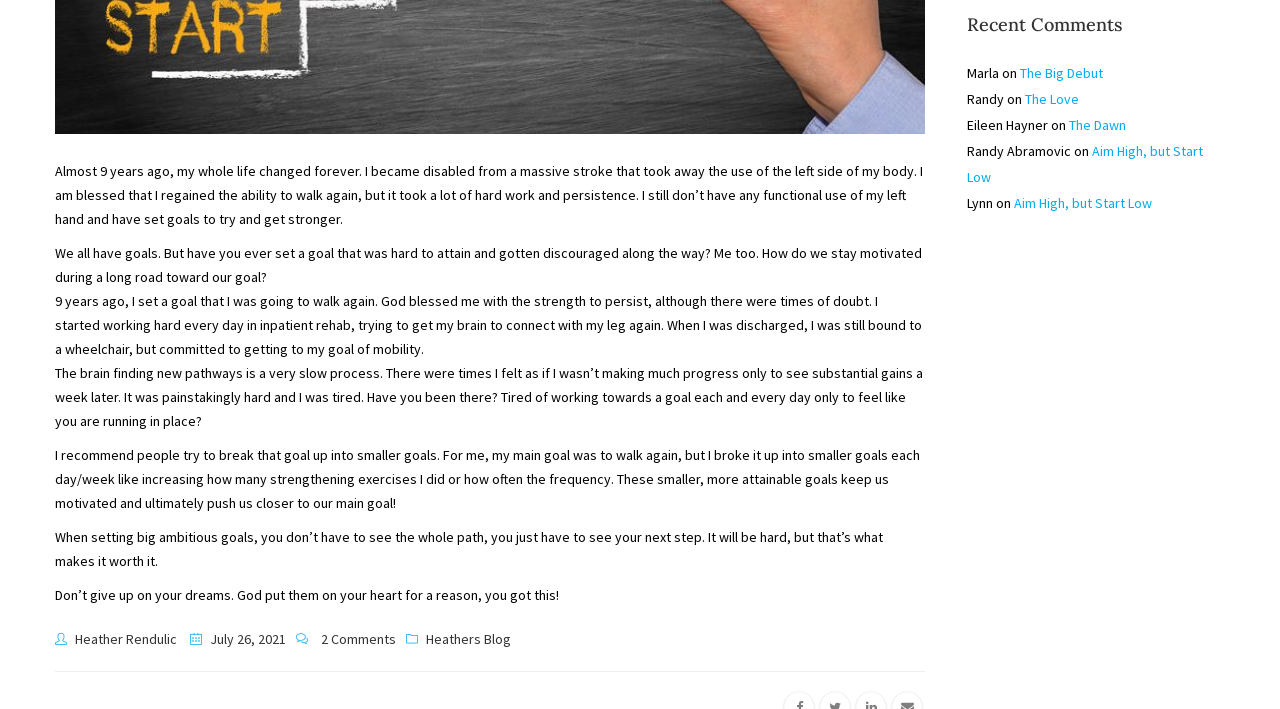Highlight the bounding box of the UI element that corresponds to this description: "2 Comments".

[0.247, 0.889, 0.309, 0.914]